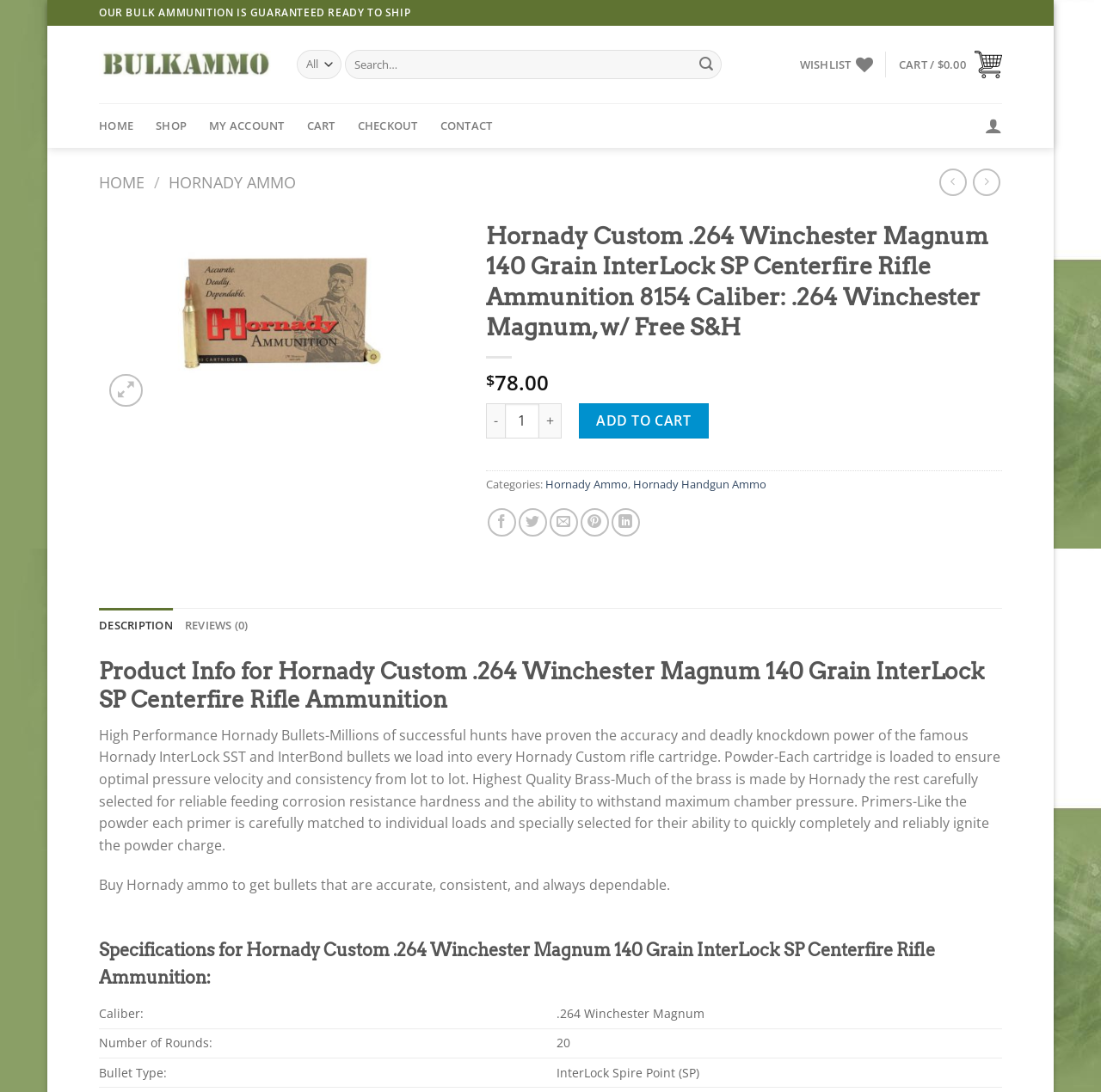Utilize the details in the image to thoroughly answer the following question: What is the brand of the rifle ammunition?

I found the answer by looking at the product information section of the webpage, where it displays the brand name as 'Hornady'.